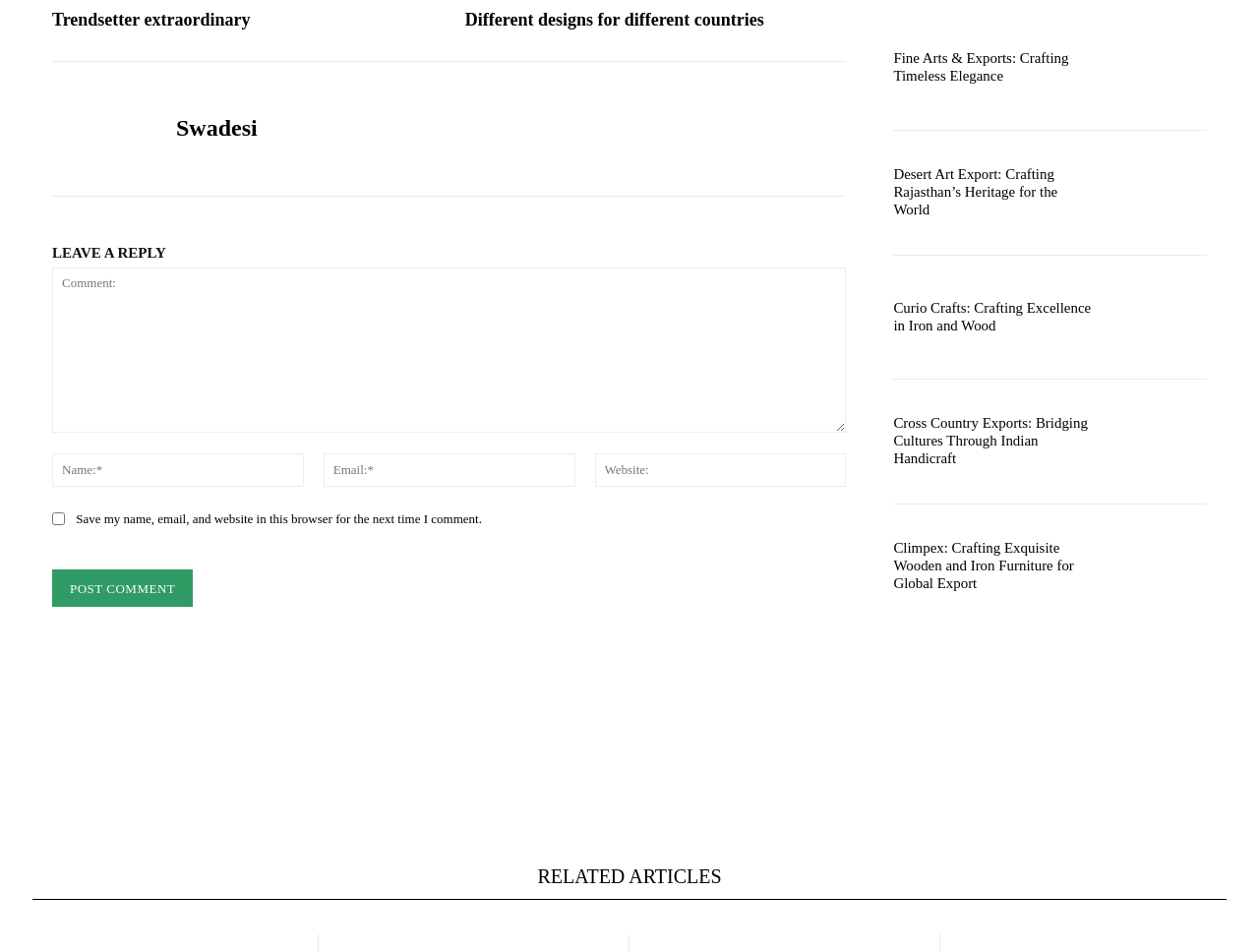How many images are there on the webpage?
Answer with a single word or short phrase according to what you see in the image.

2